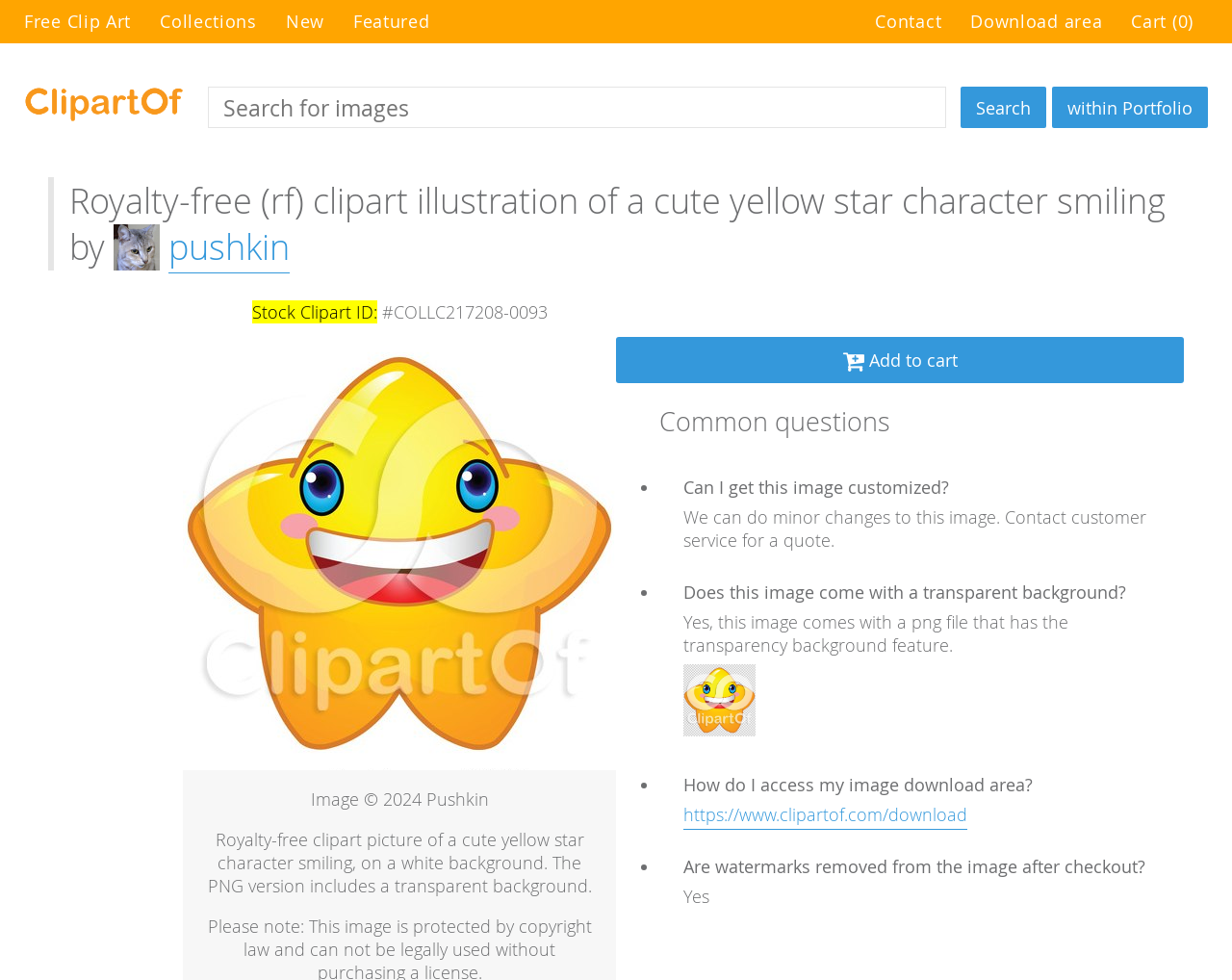Please specify the bounding box coordinates of the area that should be clicked to accomplish the following instruction: "View Pushkin's profile". The coordinates should consist of four float numbers between 0 and 1, i.e., [left, top, right, bottom].

[0.092, 0.228, 0.235, 0.275]